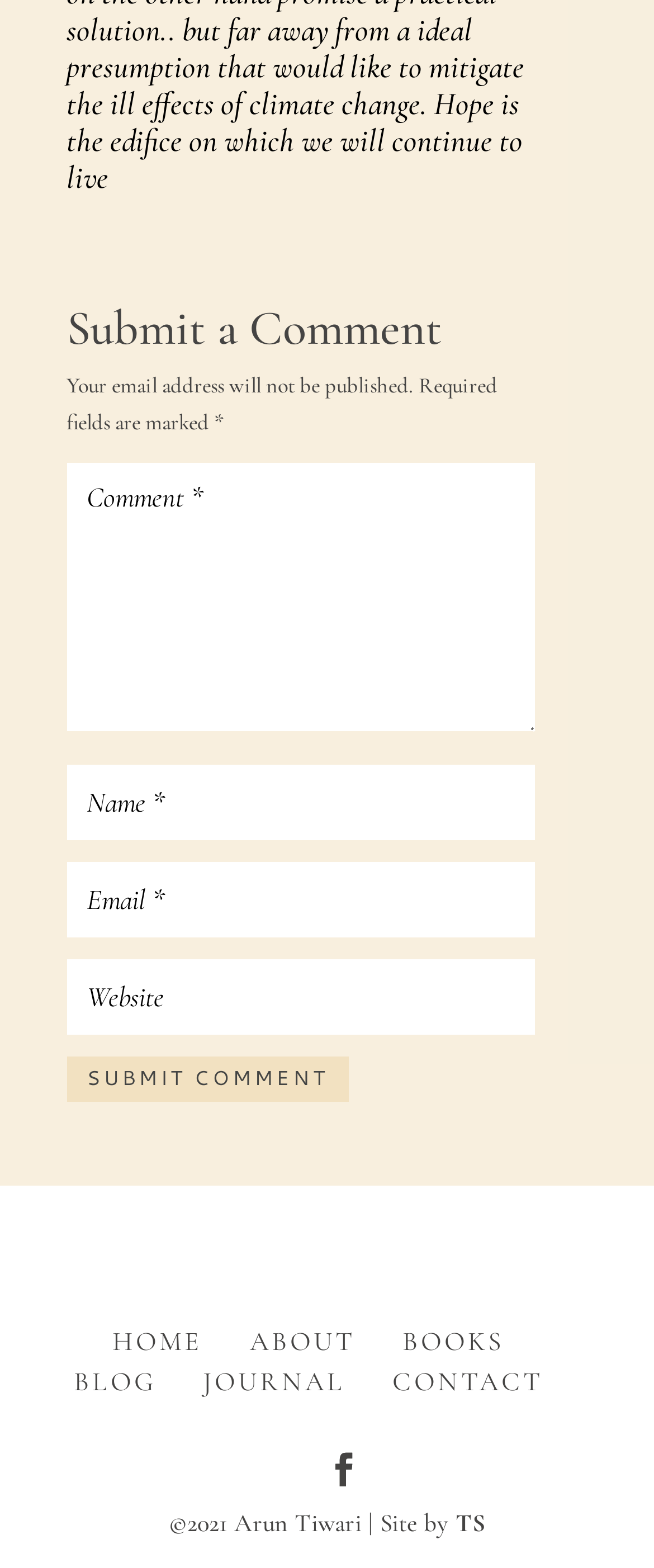Determine the bounding box coordinates of the clickable region to follow the instruction: "enter an email".

[0.102, 0.55, 0.818, 0.598]